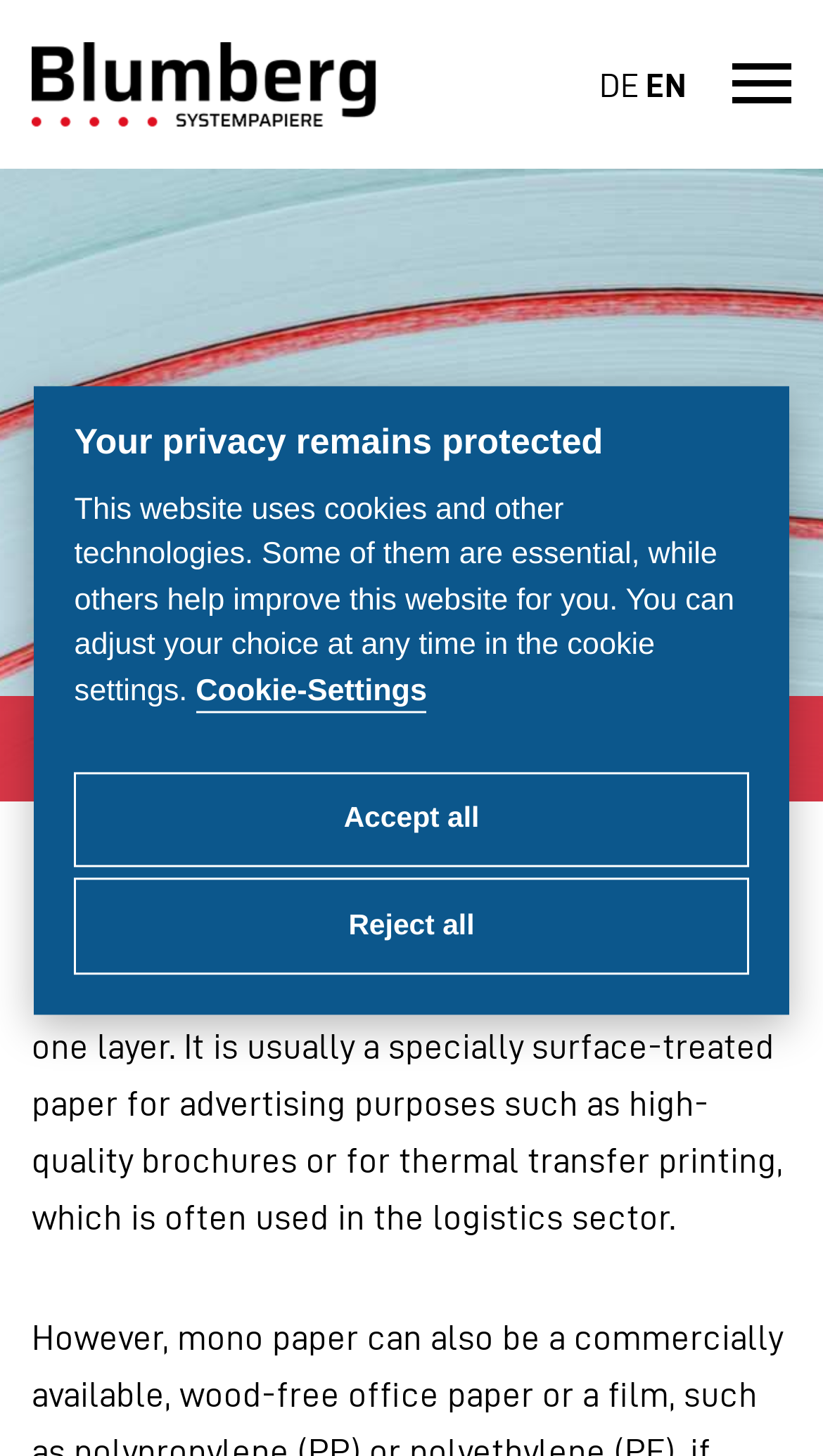Please provide a comprehensive answer to the question below using the information from the image: What is Mono paper used for?

Based on the webpage content, Mono paper is described as a quality consisting of only one layer, and it is usually used for advertising purposes such as high-quality brochures or for thermal transfer printing, which is often used in the logistics sector.